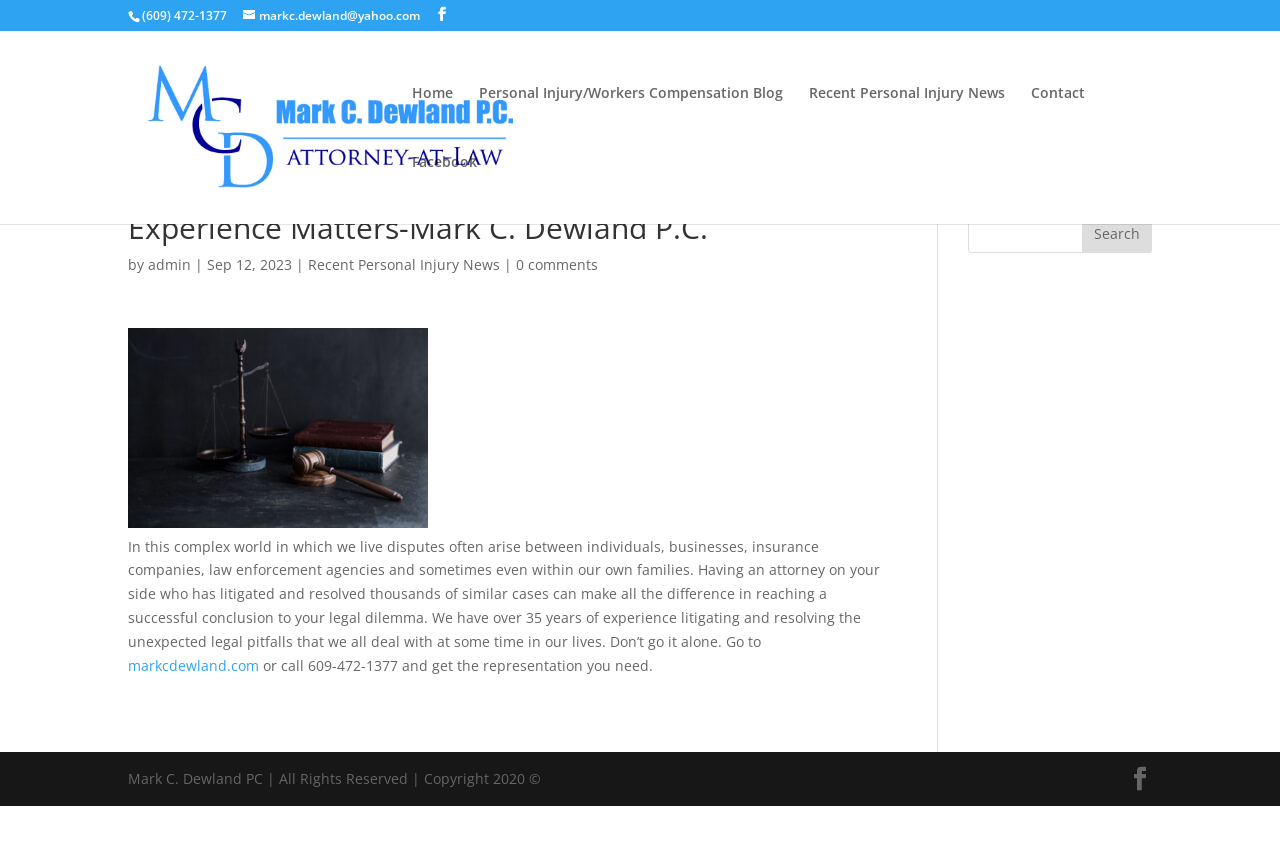Extract the bounding box of the UI element described as: "title="Cats Care Blog"".

None